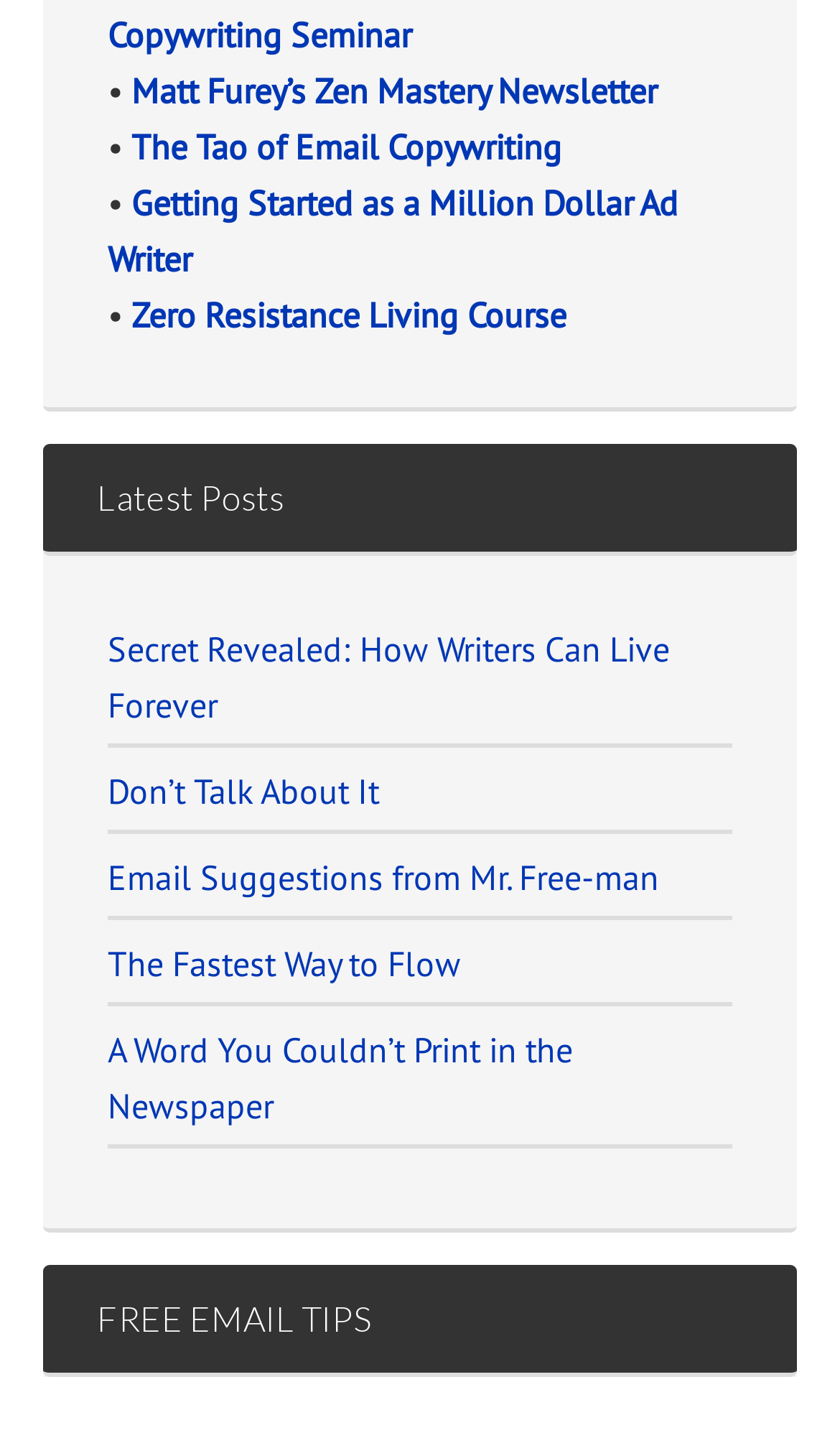Respond to the question below with a concise word or phrase:
How many articles are listed under 'Latest Posts'?

6